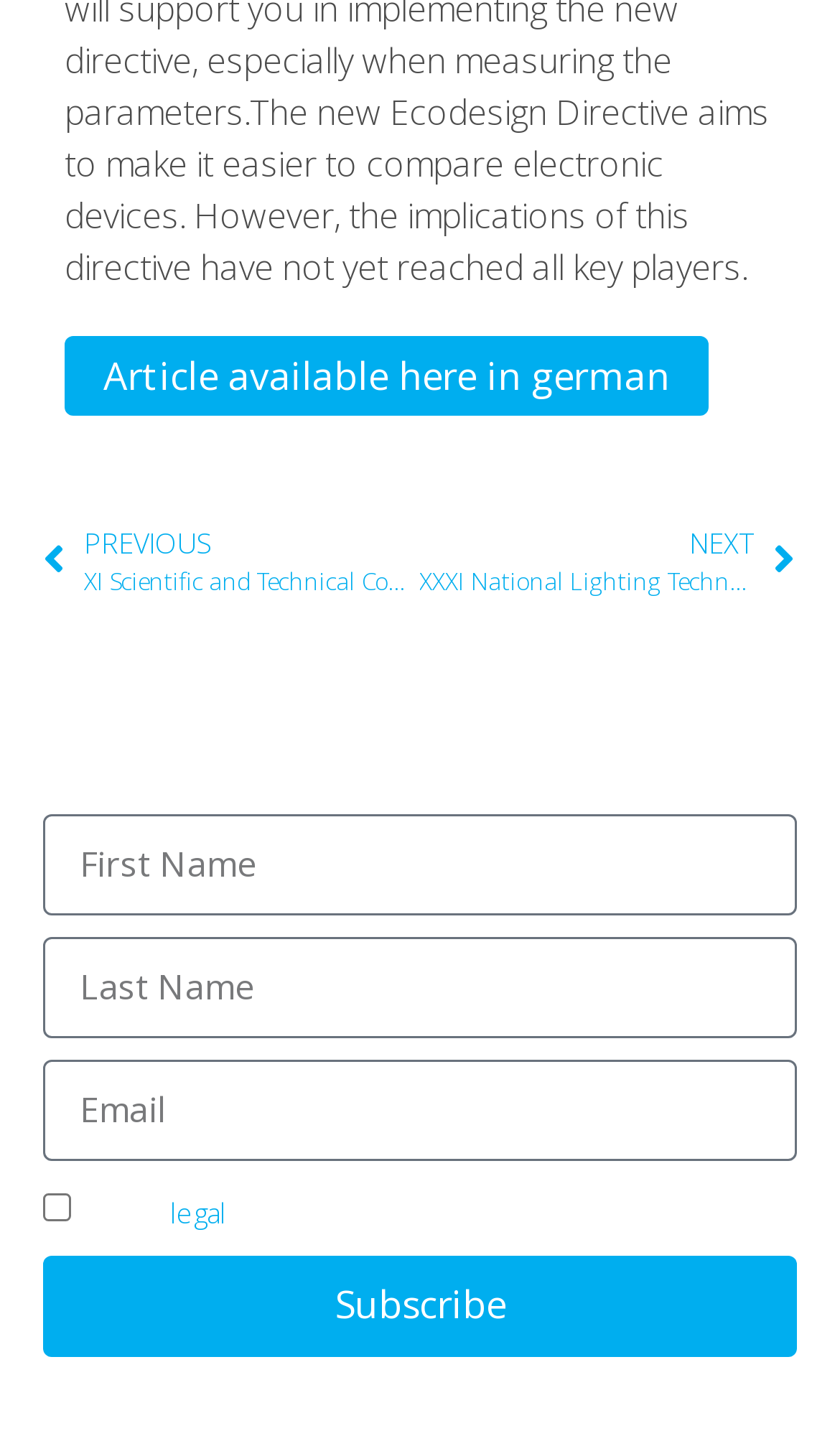What is the function of the button at the bottom of the form?
Using the information presented in the image, please offer a detailed response to the question.

The button at the bottom of the form is labeled 'Subscribe', which indicates that it is used to submit the form and sign up for GL Optic news and product updates.